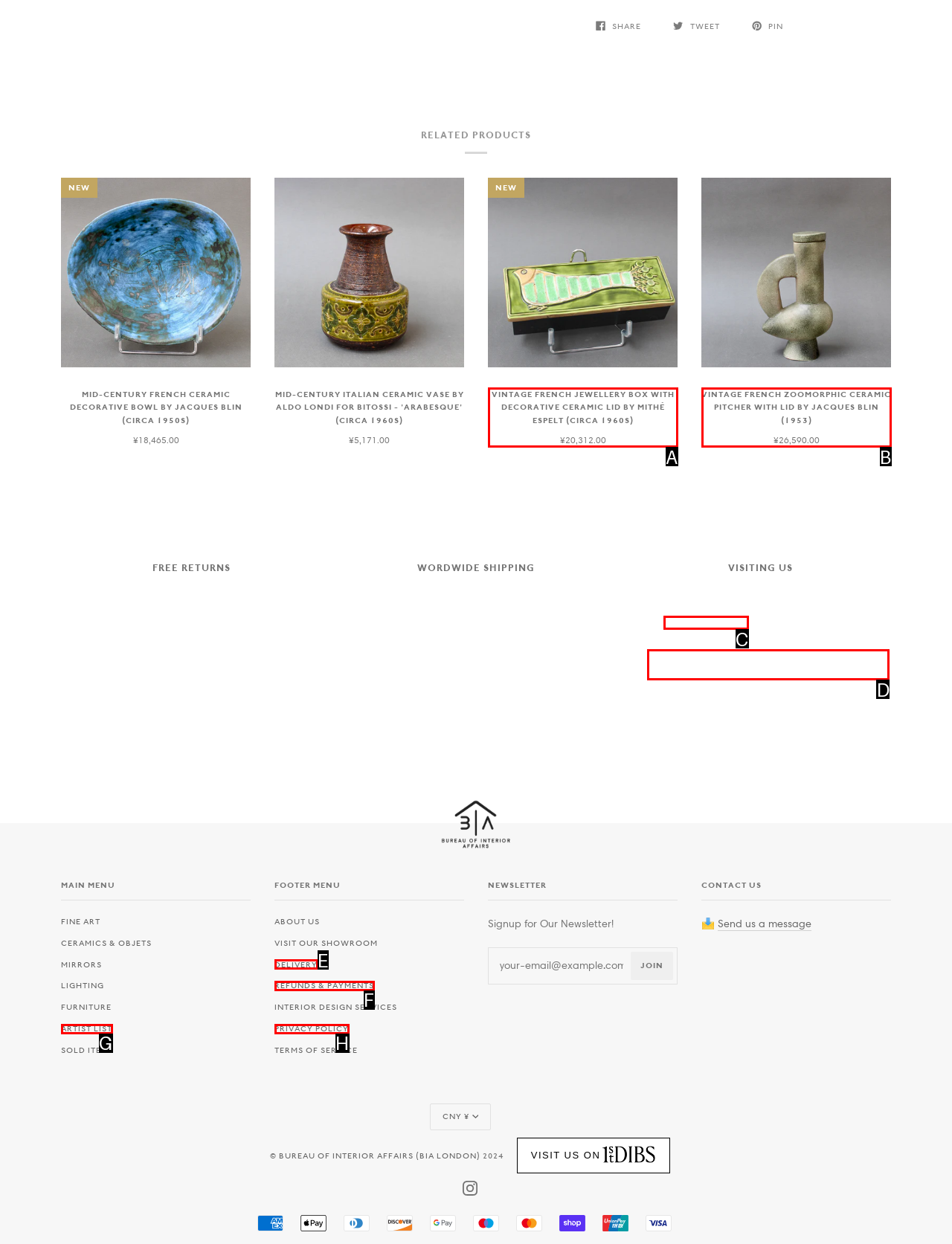Which HTML element should be clicked to complete the following task: Visit private showroom?
Answer with the letter corresponding to the correct choice.

C